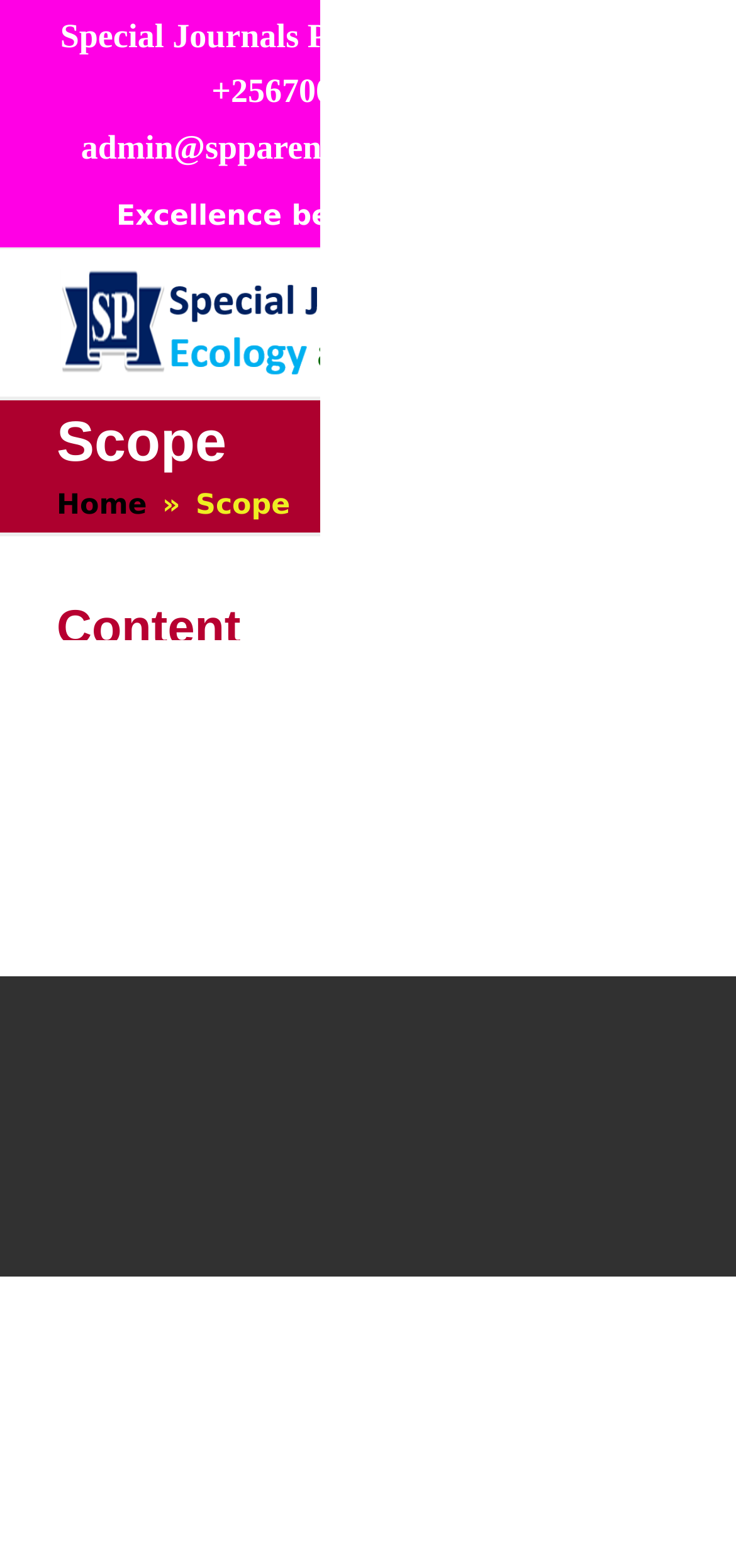Based on the image, give a detailed response to the question: What is the publisher of the Special Journal of Geology, Ecology and Climate Change?

I found the answer by looking at the top section of the webpage, where it says 'Special Journals Publisher - SJP - GEC'. This suggests that the publisher of the Special Journal of Geology, Ecology and Climate Change is indeed Special Journals Publisher.